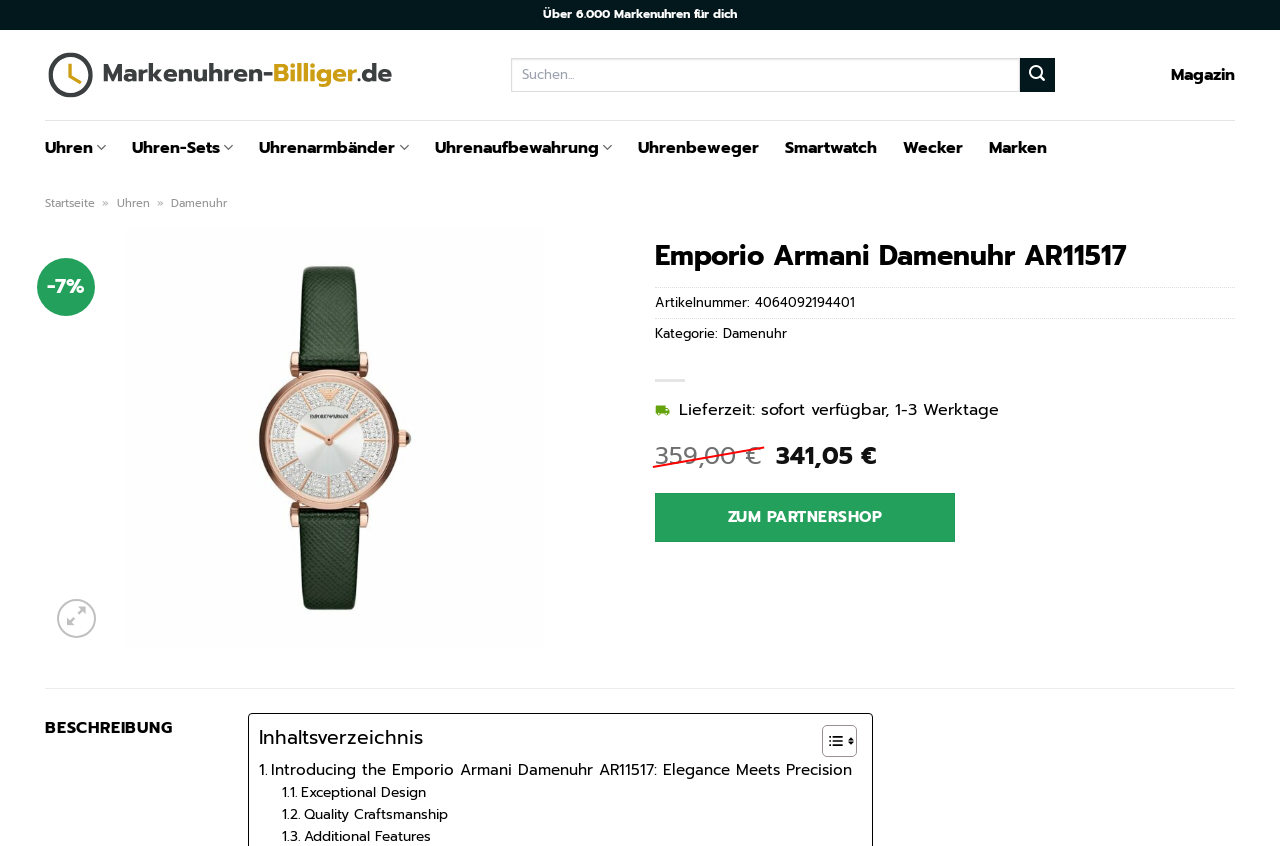What is the article number of the Emporio Armani Damenuhr AR11517?
Carefully analyze the image and provide a thorough answer to the question.

I found the article number of the Emporio Armani Damenuhr AR11517 by looking at the text 'Artikelnummer: 4064092194401' on the webpage.